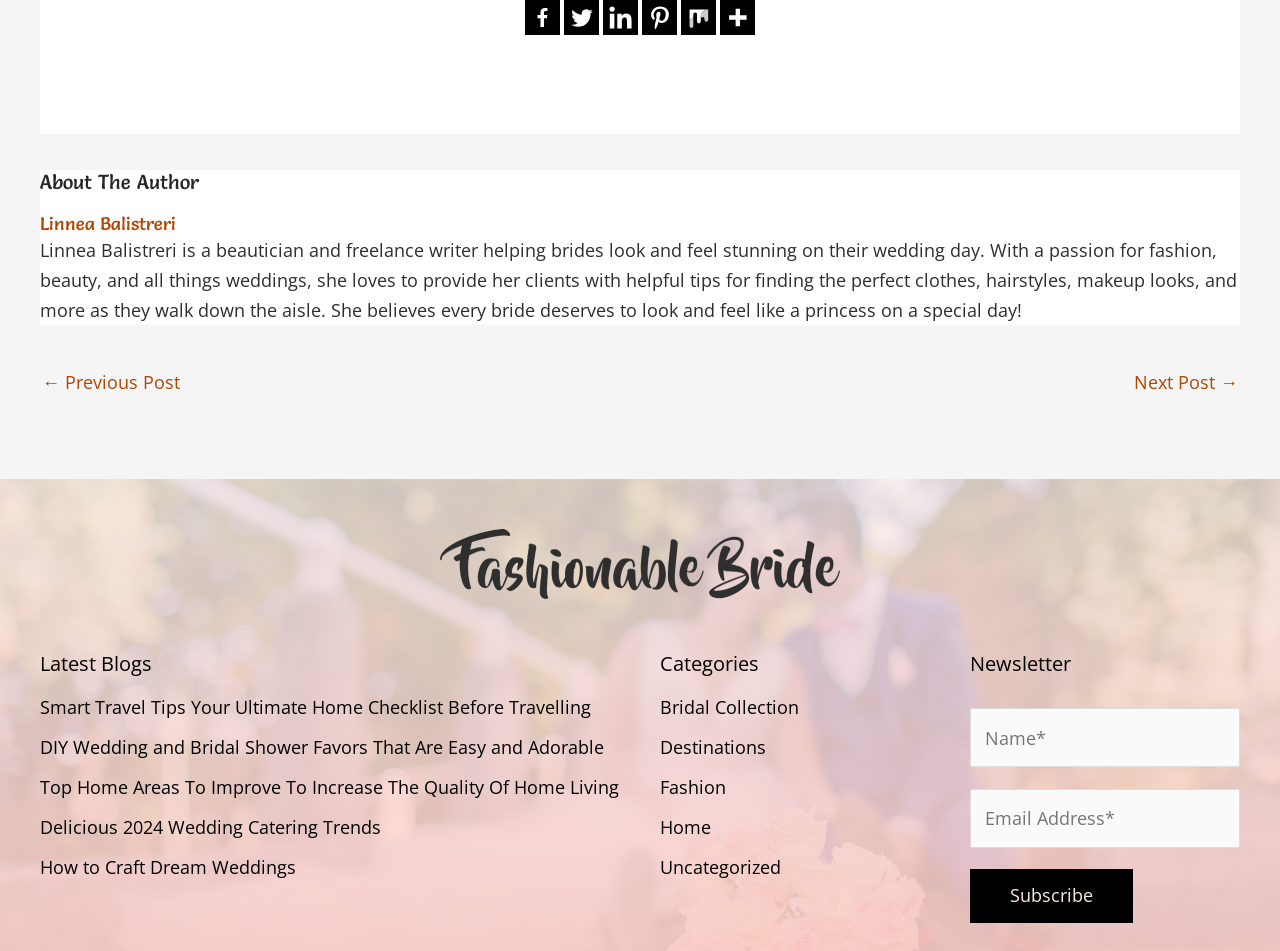Locate the bounding box coordinates of the clickable area to execute the instruction: "Subscribe to the newsletter". Provide the coordinates as four float numbers between 0 and 1, represented as [left, top, right, bottom].

[0.758, 0.914, 0.885, 0.97]